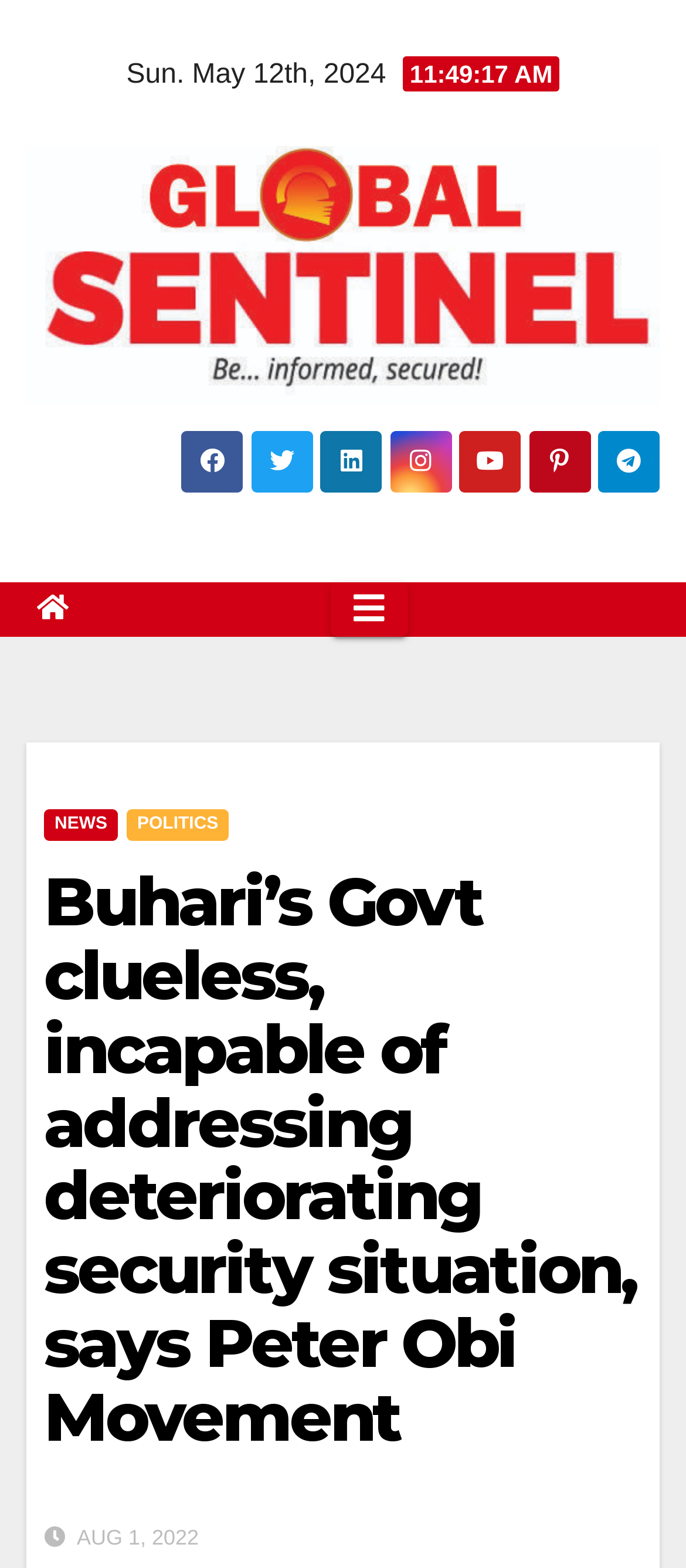Provide a brief response to the question using a single word or phrase: 
What is the category of the article?

POLITICS